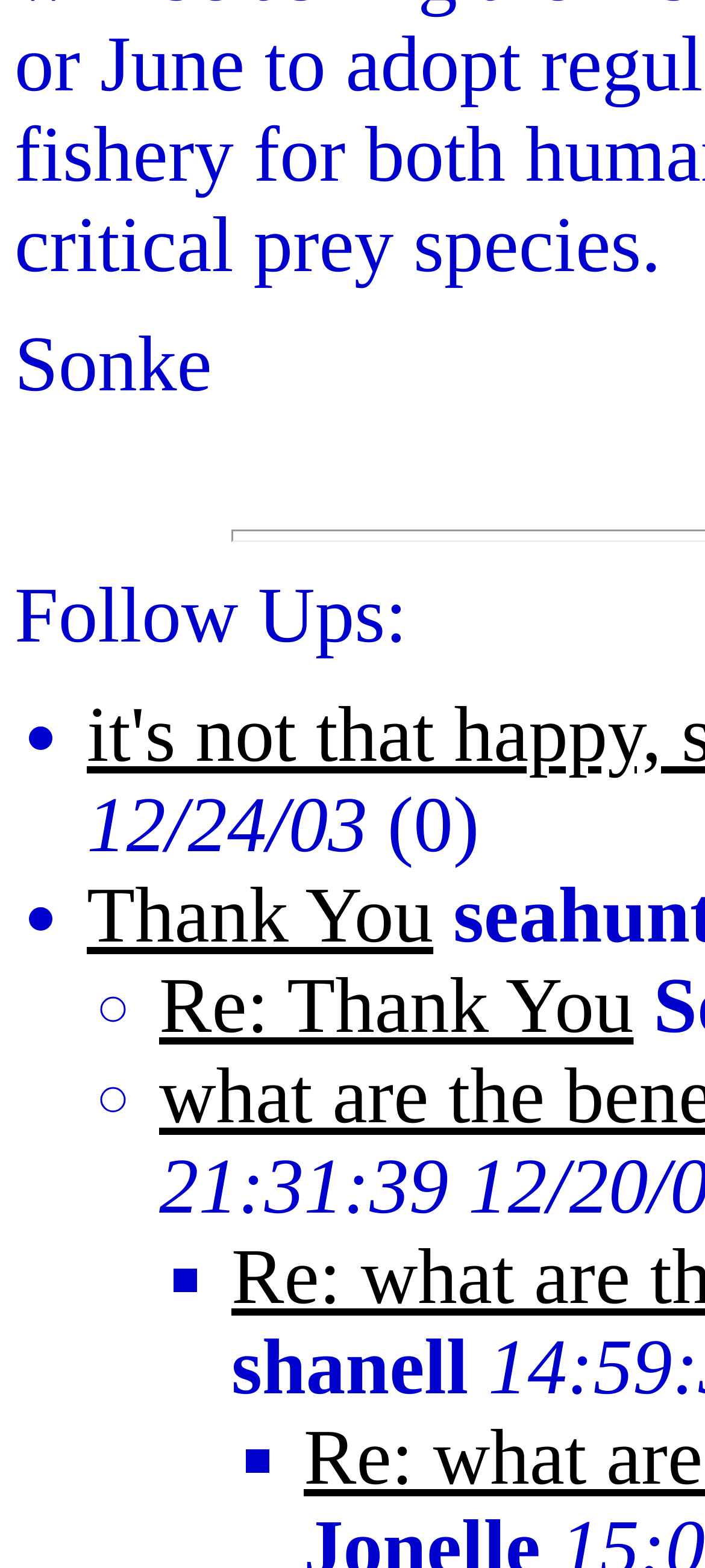What is the username mentioned in the list? Please answer the question using a single word or phrase based on the image.

shanell